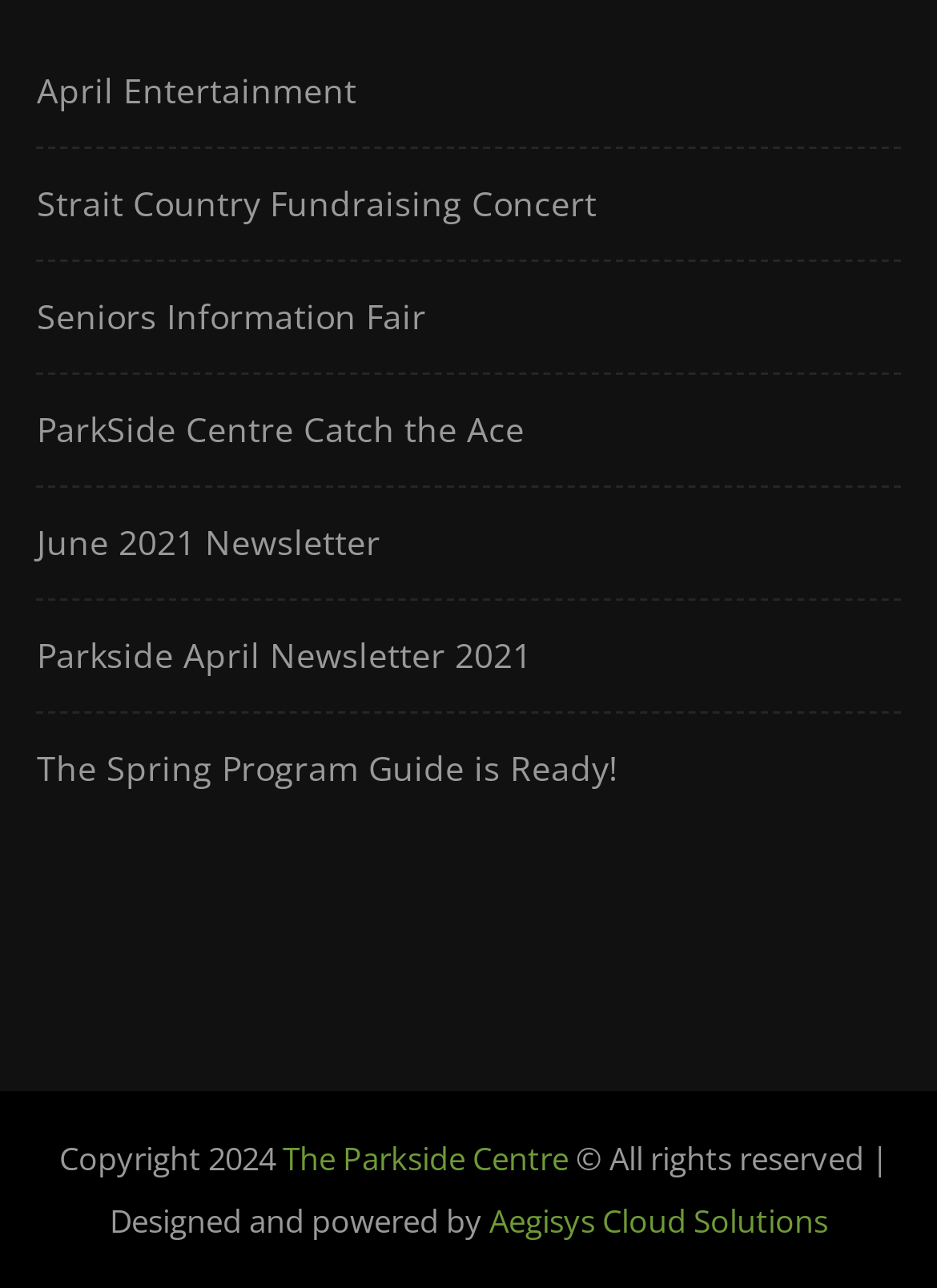What is the name of the centre mentioned on the webpage? Analyze the screenshot and reply with just one word or a short phrase.

The Parkside Centre